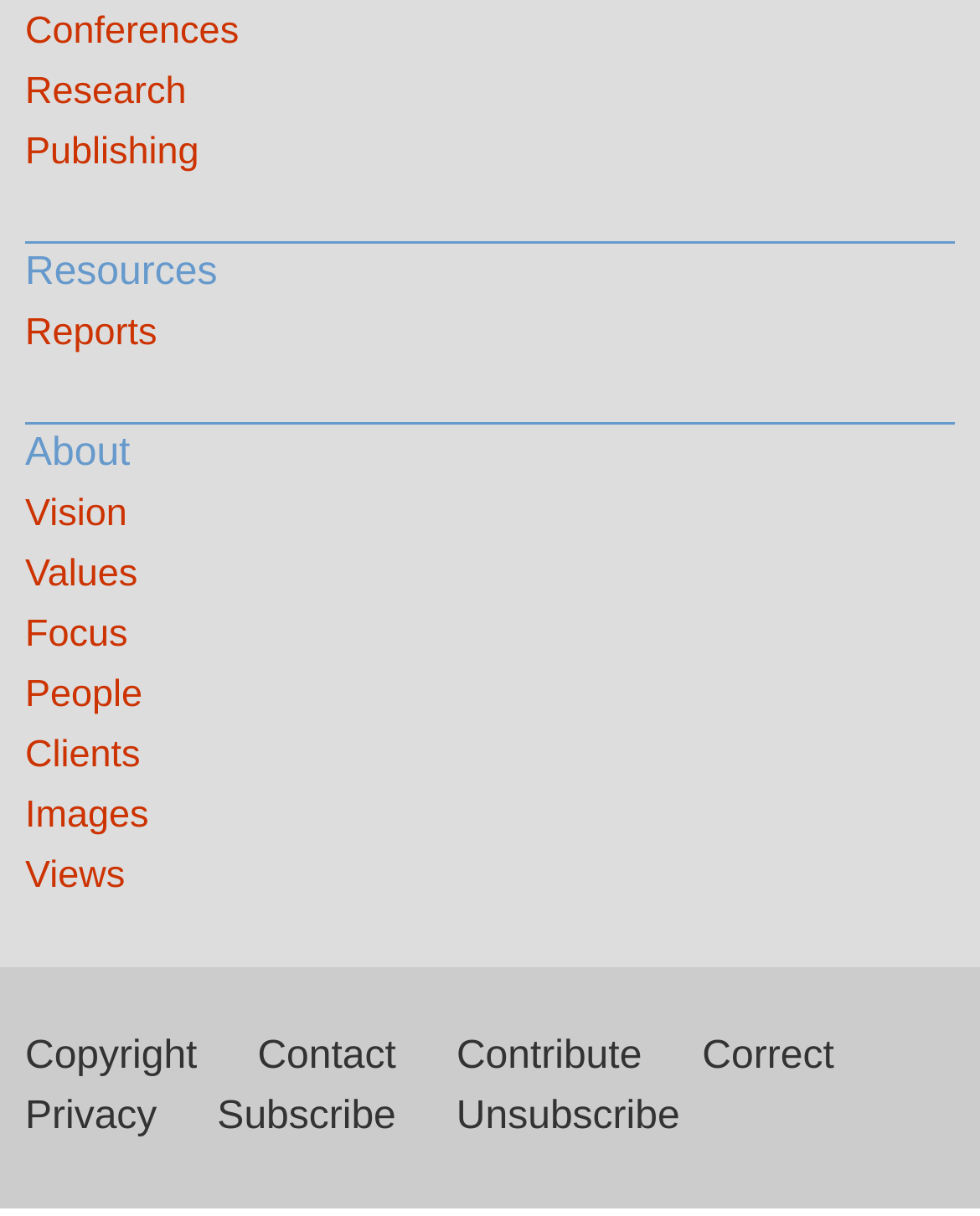What are the main categories on this webpage?
Please provide a single word or phrase answer based on the image.

Resources, About